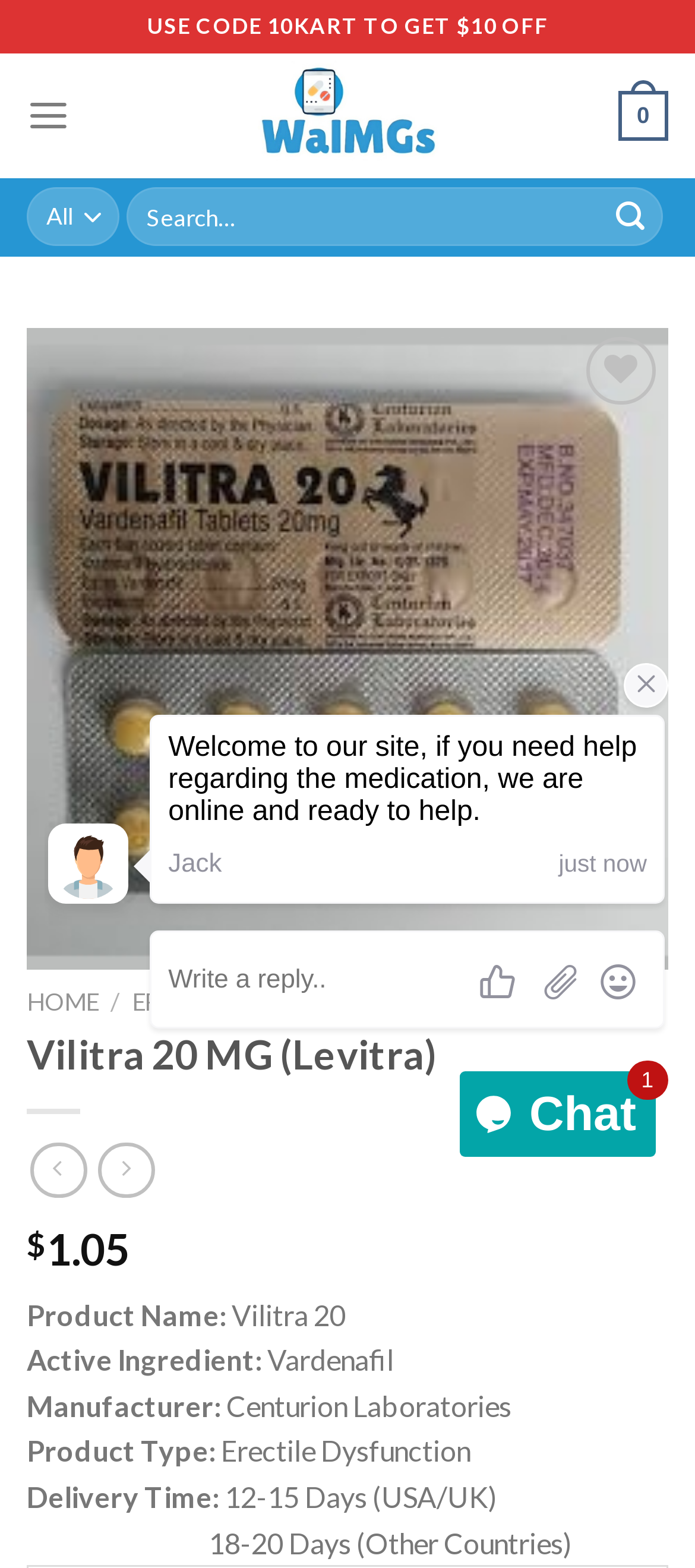Locate the bounding box coordinates of the segment that needs to be clicked to meet this instruction: "Go to the HOME page".

[0.038, 0.629, 0.141, 0.648]